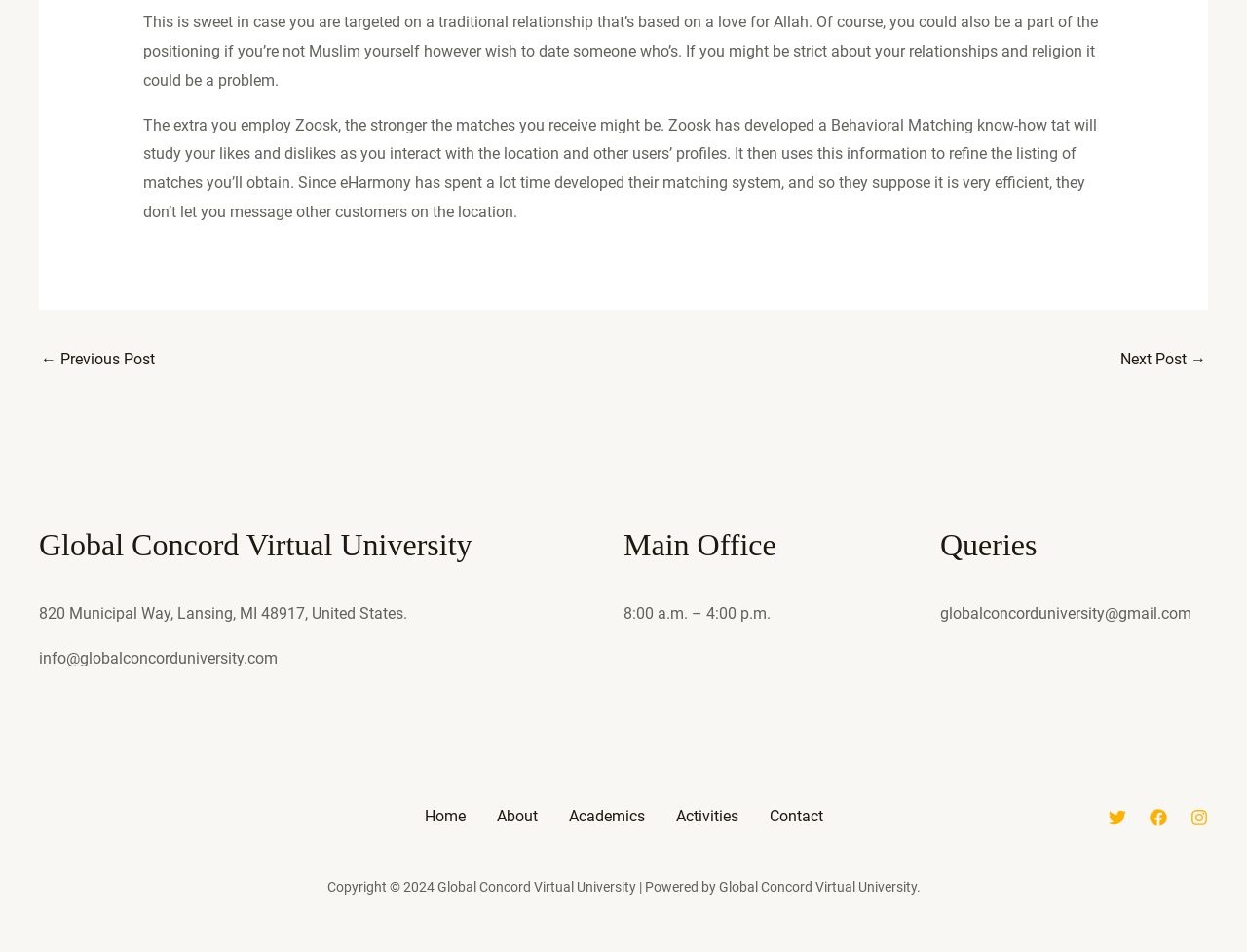Determine the bounding box of the UI element mentioned here: "About". The coordinates must be in the format [left, top, right, bottom] with values ranging from 0 to 1.

[0.386, 0.843, 0.443, 0.873]